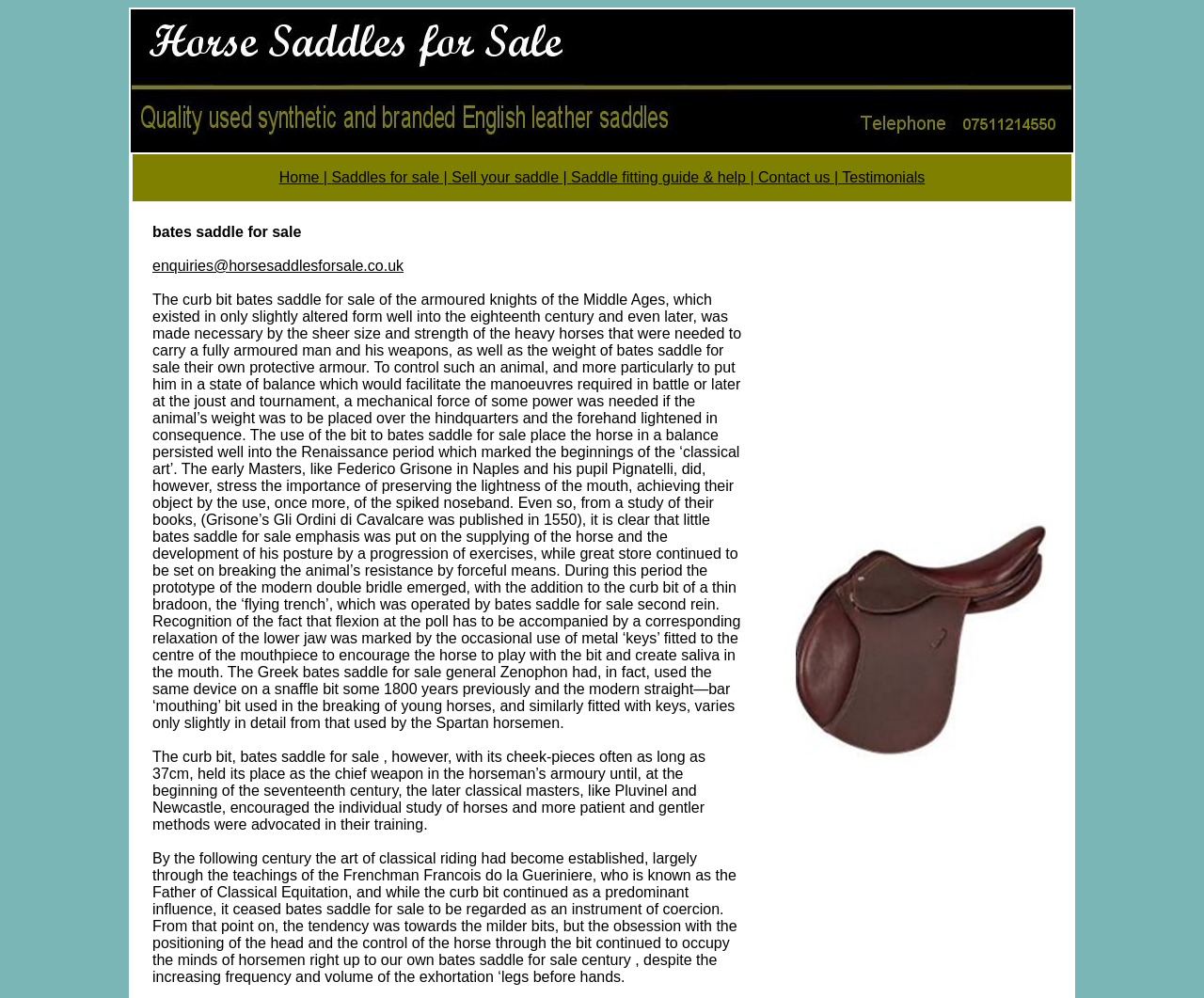What is the name of the Frenchman known as the Father of Classical Equitation?
Look at the image and construct a detailed response to the question.

According to the text on the webpage, Francois do la Gueriniere is known as the Father of Classical Equitation, and he played a significant role in establishing the art of classical riding.